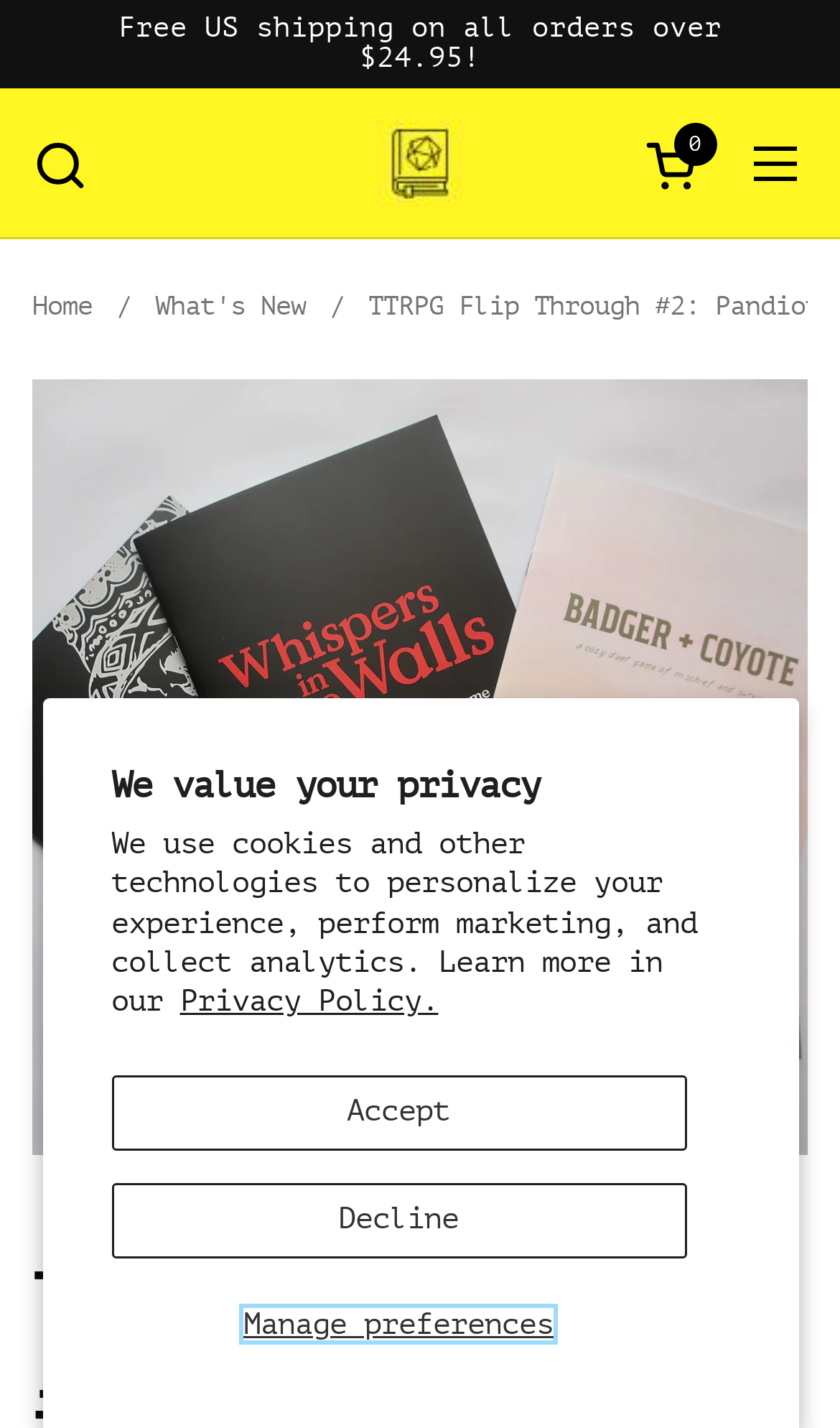Please determine the bounding box of the UI element that matches this description: Open menu. The coordinates should be given as (top-left x, top-left y, bottom-right x, bottom-right y), with all values between 0 and 1.

[0.872, 0.085, 0.974, 0.145]